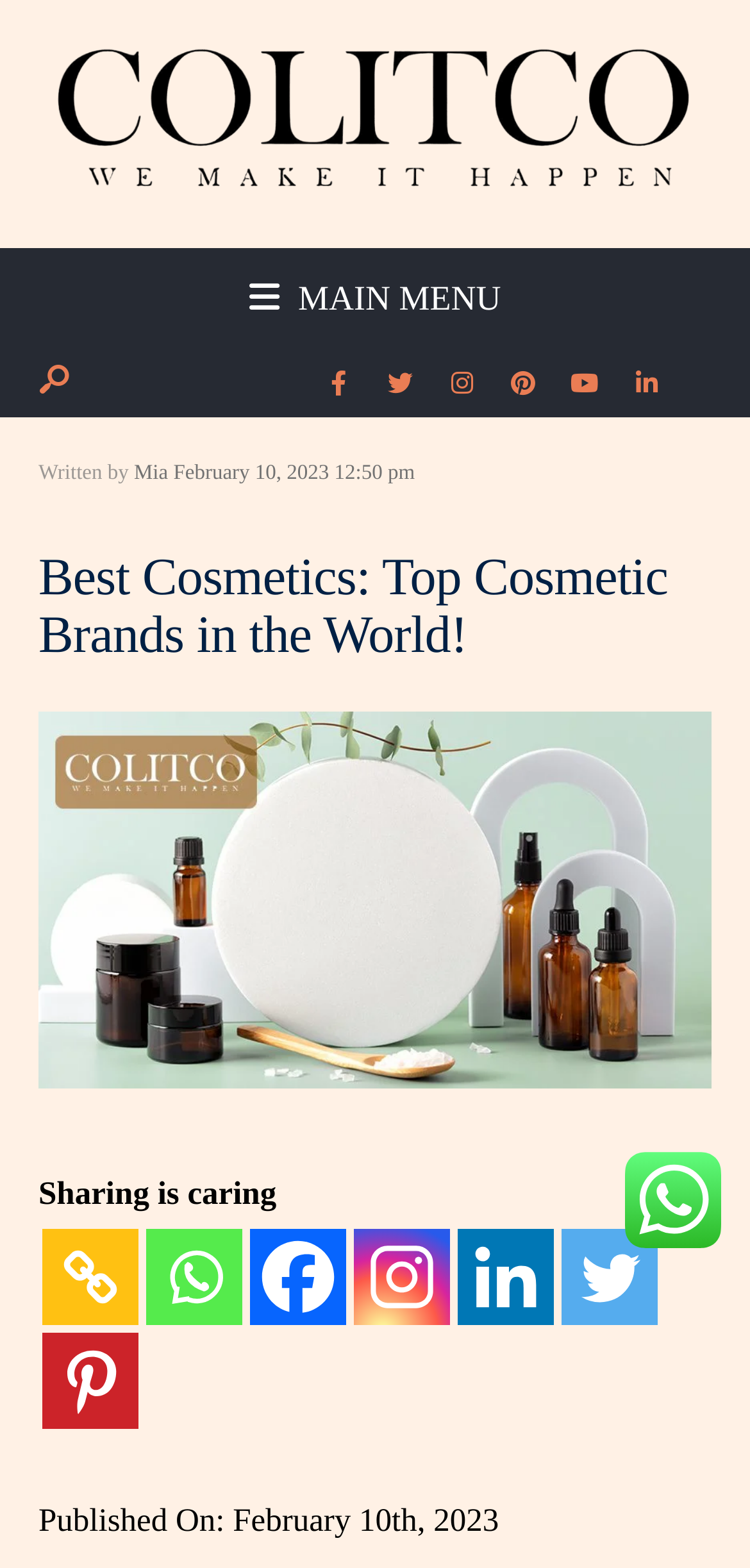Using the description "aria-label="Copy Link" title="Copy Link"", predict the bounding box of the relevant HTML element.

[0.056, 0.784, 0.185, 0.845]